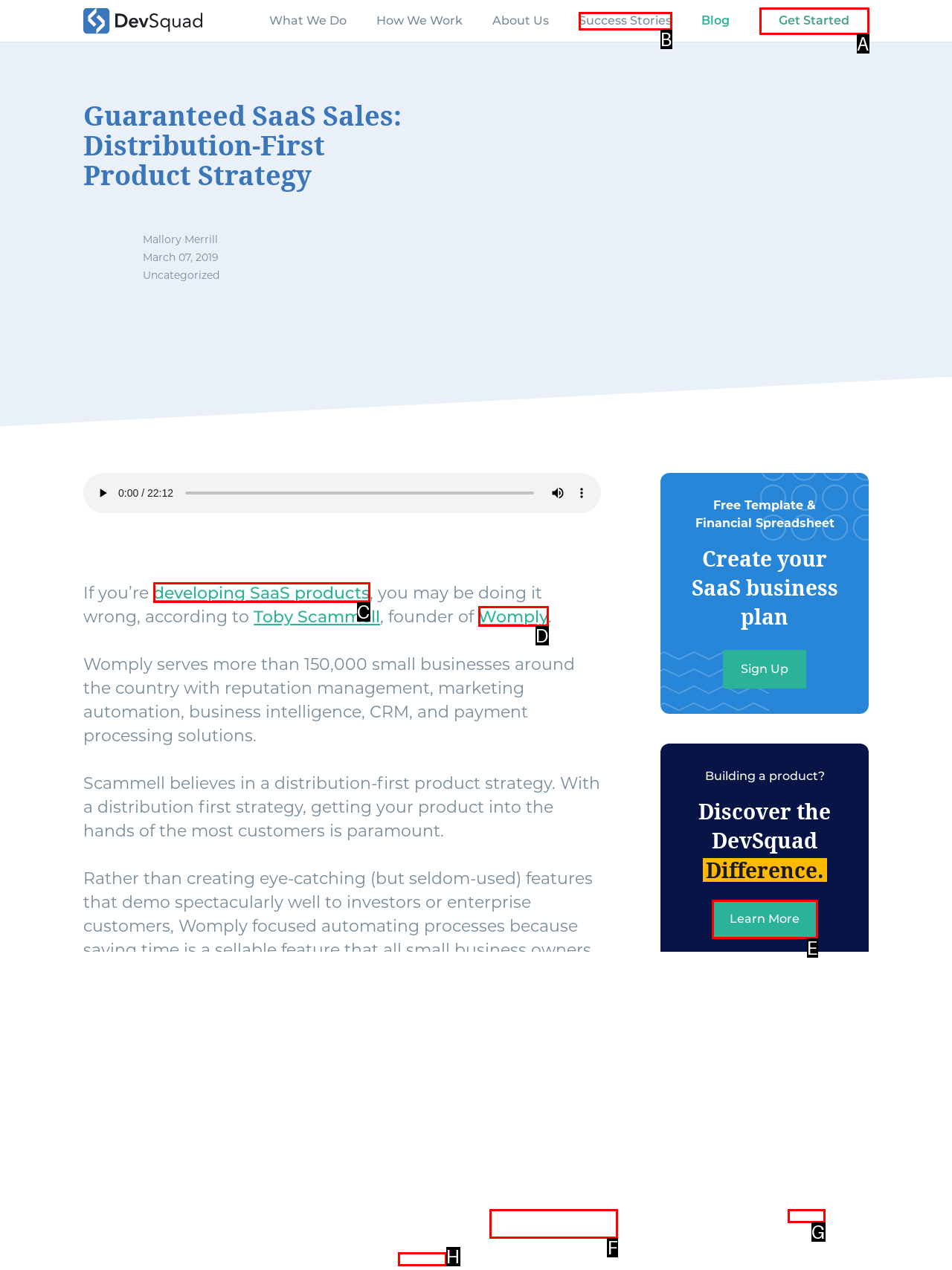Select the HTML element that best fits the description: Media Lab
Respond with the letter of the correct option from the choices given.

None